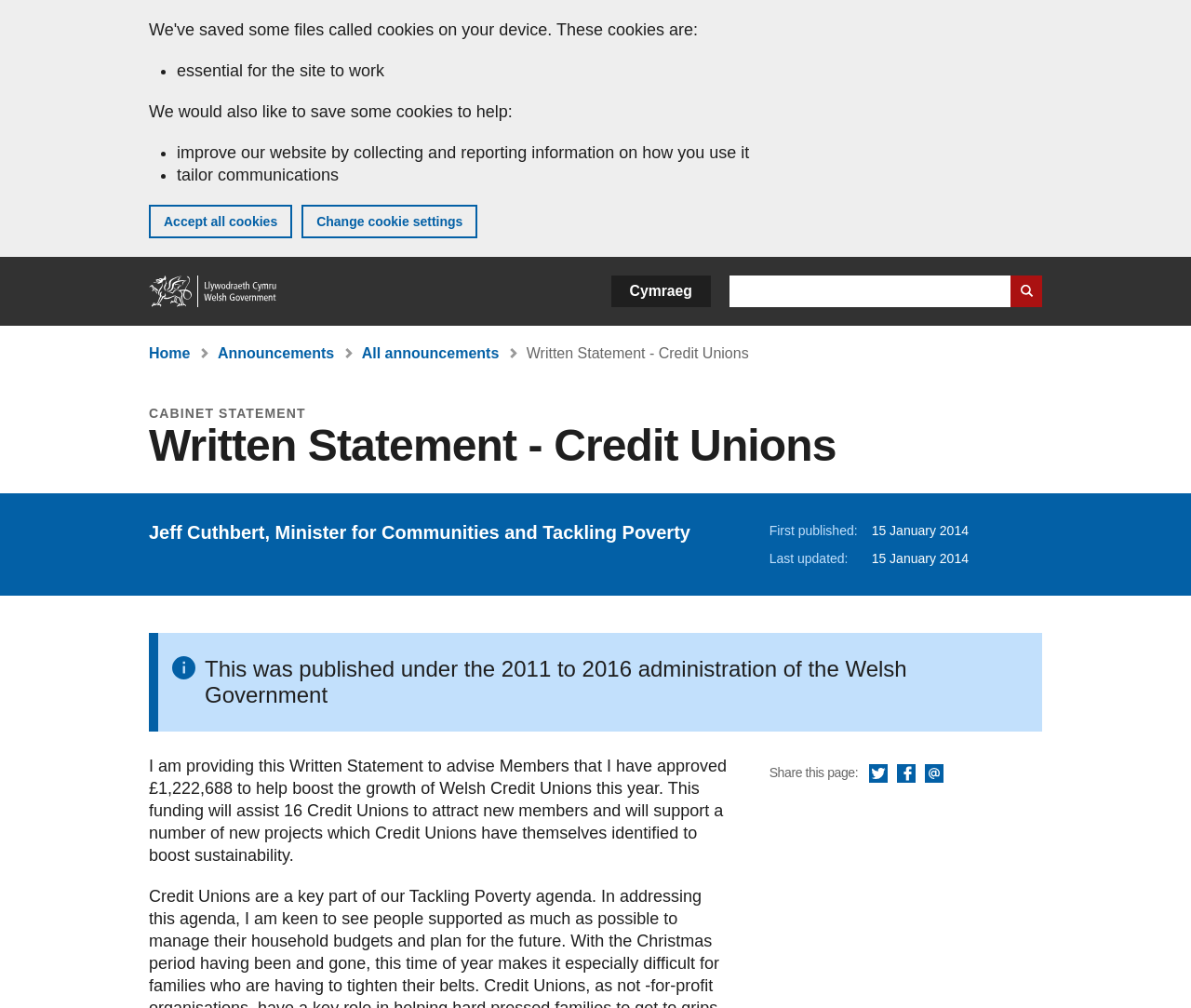What is the language of the webpage?
Give a single word or phrase answer based on the content of the image.

English